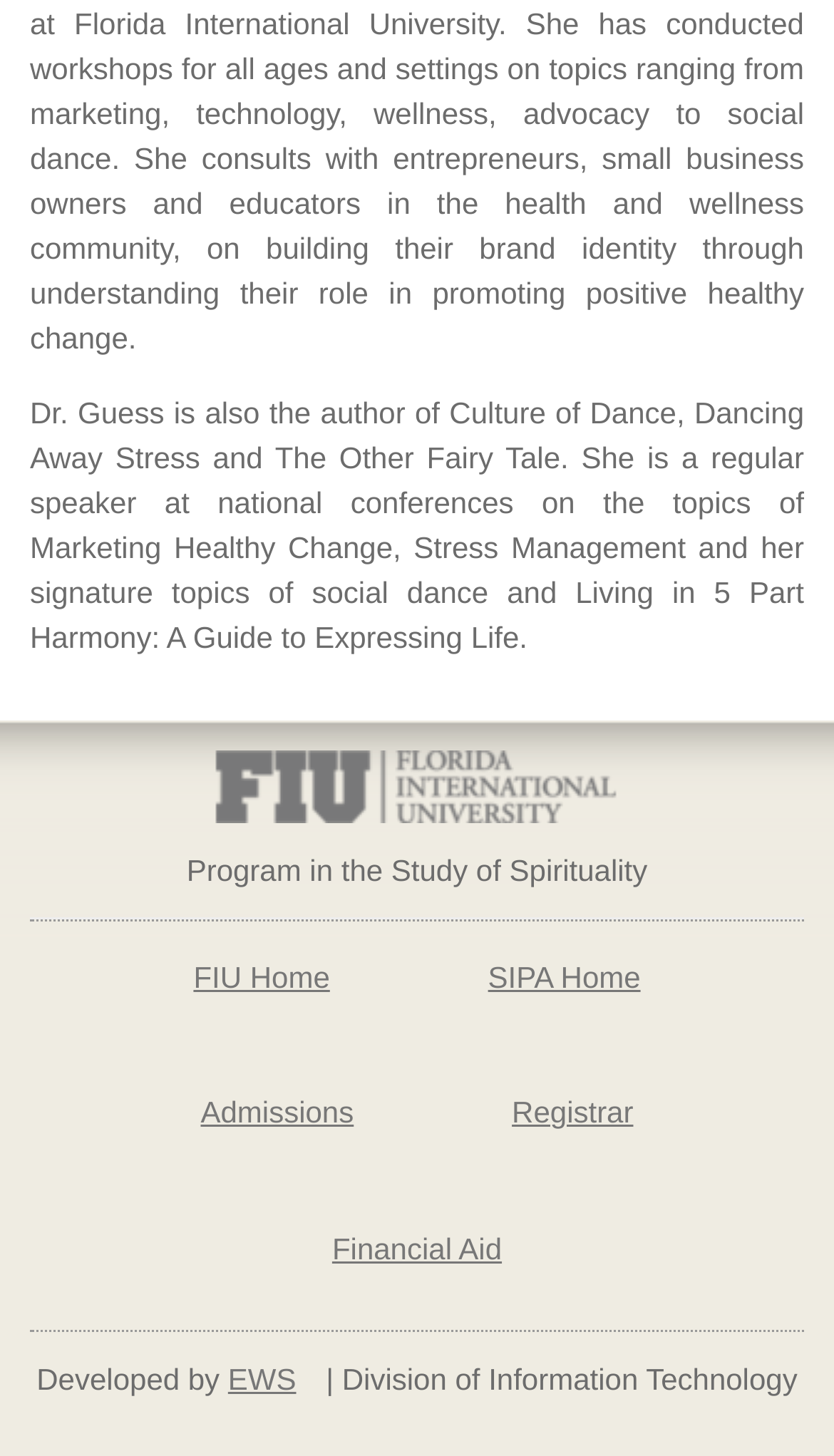What is the institution associated with Dr. Guess?
Look at the image and construct a detailed response to the question.

The answer can be found in the image element with the text 'FIU' which is located above the StaticText element with the text 'Program in the Study of Spirituality'.